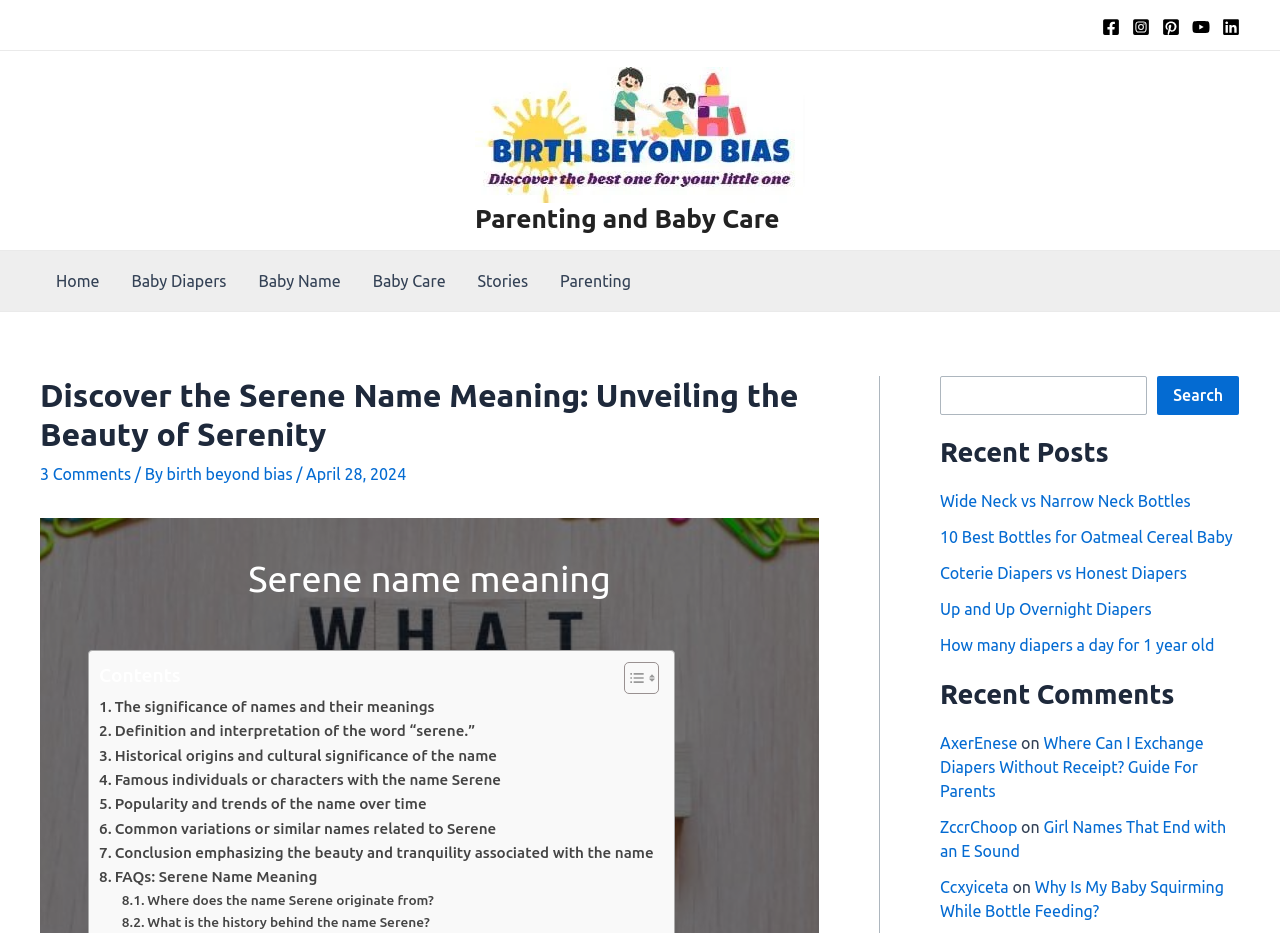Please find and give the text of the main heading on the webpage.

Discover the Serene Name Meaning: Unveiling the Beauty of Serenity